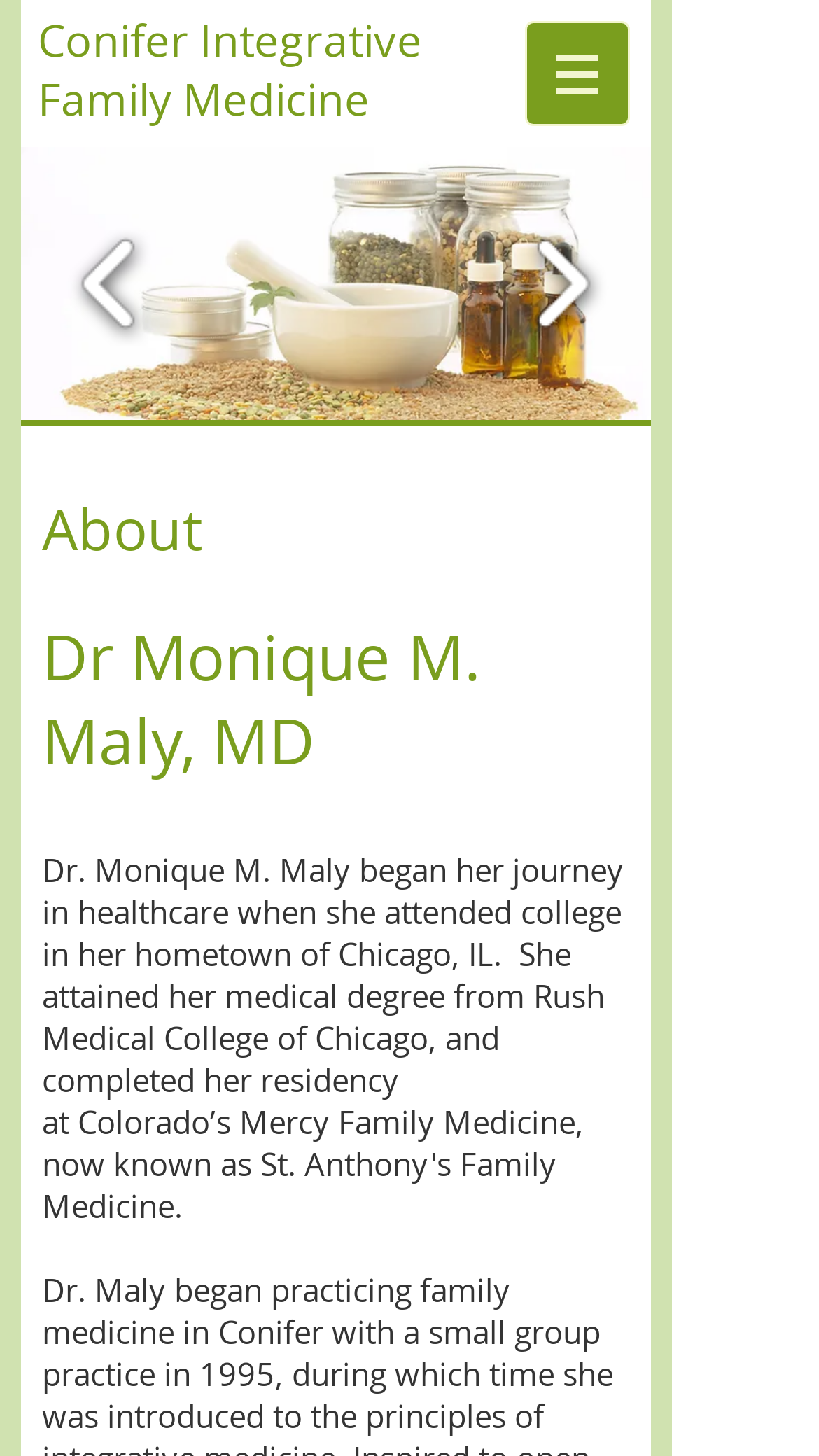What type of medicine does the doctor practice?
Please analyze the image and answer the question with as much detail as possible.

The webpage has a heading element with the text 'Conifer Integrative Family Medicine', which implies that the doctor practices integrative family medicine.